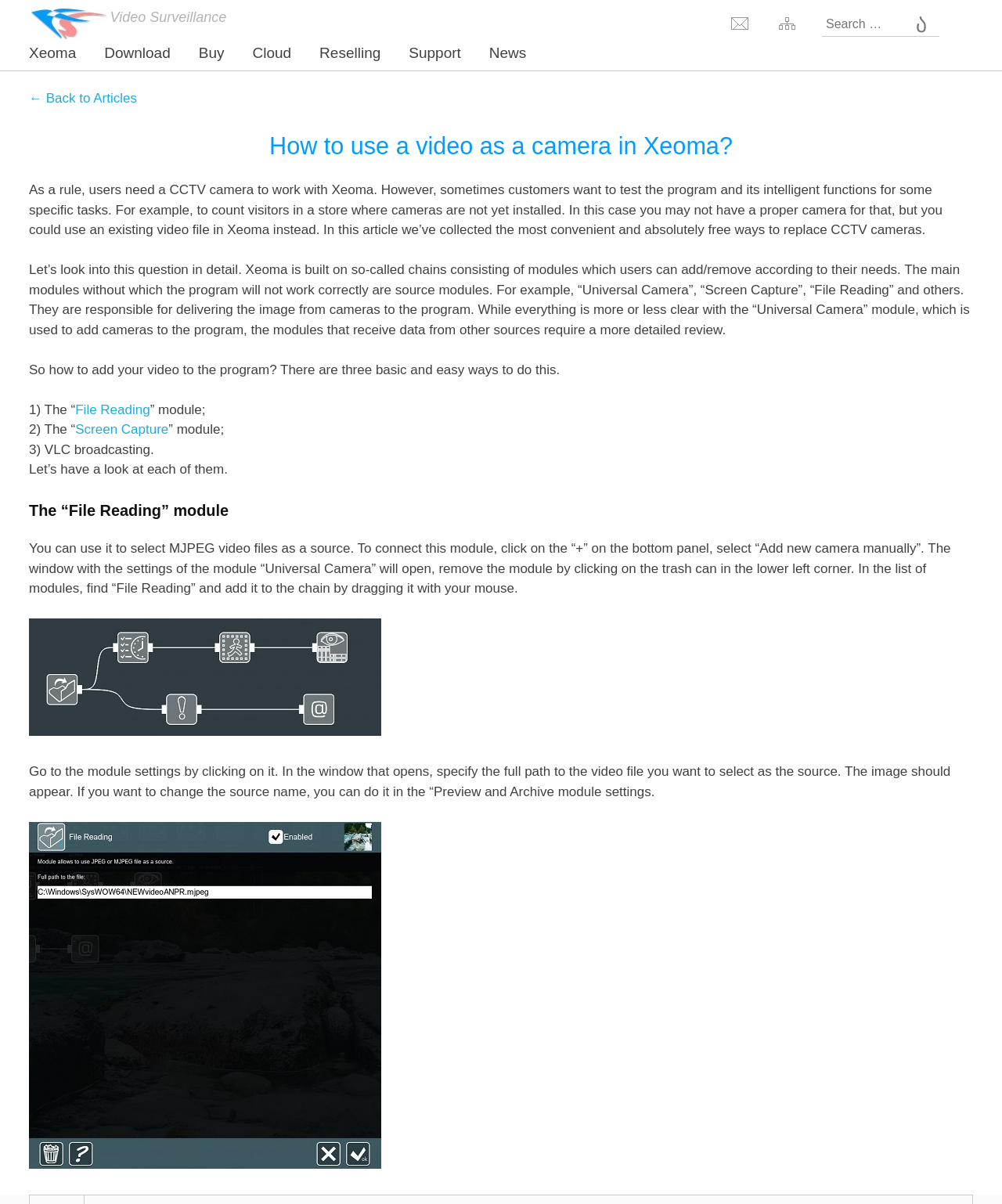Please find the bounding box coordinates of the element's region to be clicked to carry out this instruction: "Search for something".

[0.82, 0.01, 0.938, 0.031]